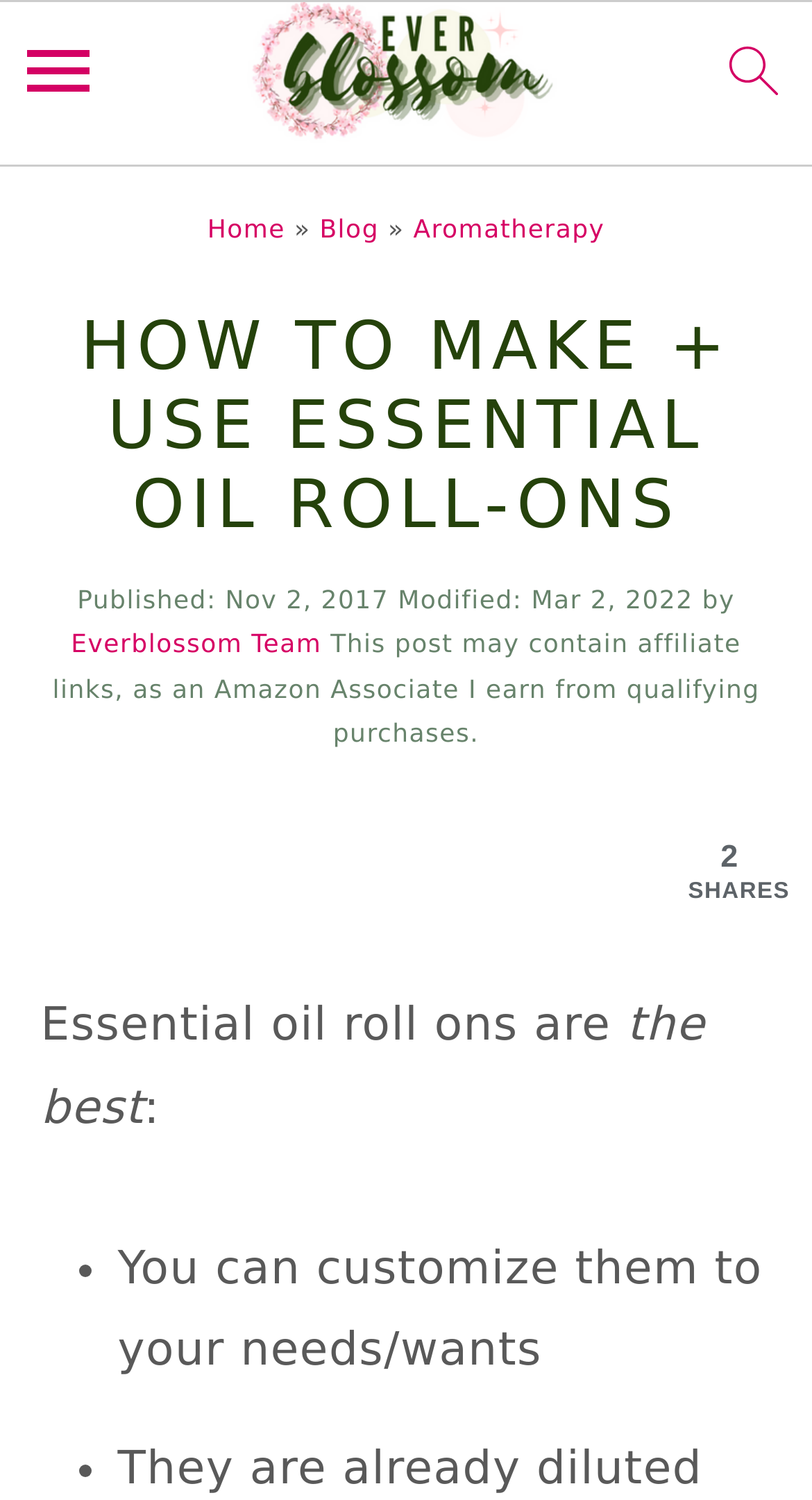Refer to the image and answer the question with as much detail as possible: What is the name of the blog?

I determined the answer by looking at the breadcrumbs navigation section, where it says 'Home » Blog » Aromatherapy', and the root element's text is 'How to Make + Use Essential Oil Roll-Ons » Everblossom'. This suggests that 'Everblossom' is the name of the blog.